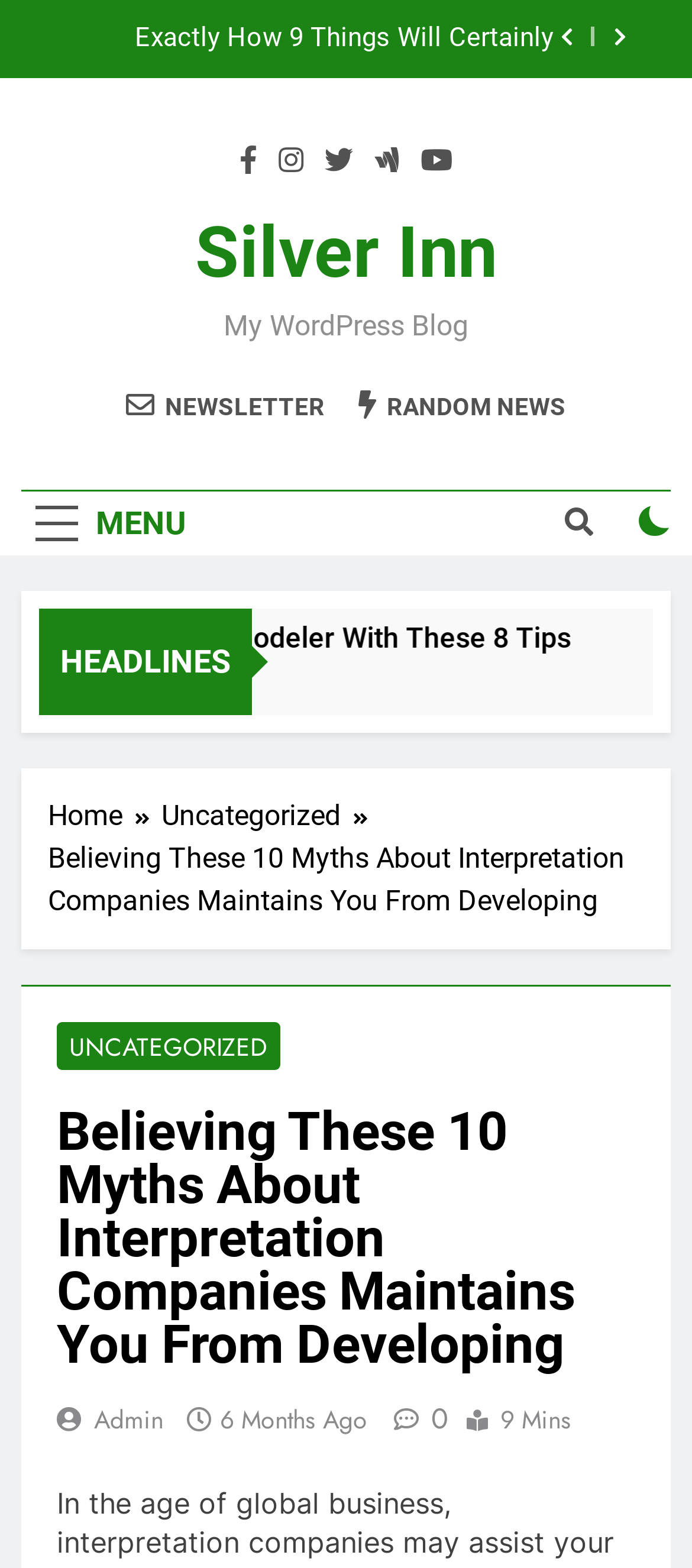How many social media links are there?
Use the information from the image to give a detailed answer to the question.

I counted the social media links and found that there are 6 links with icons '', '', '', '', '', and ''.